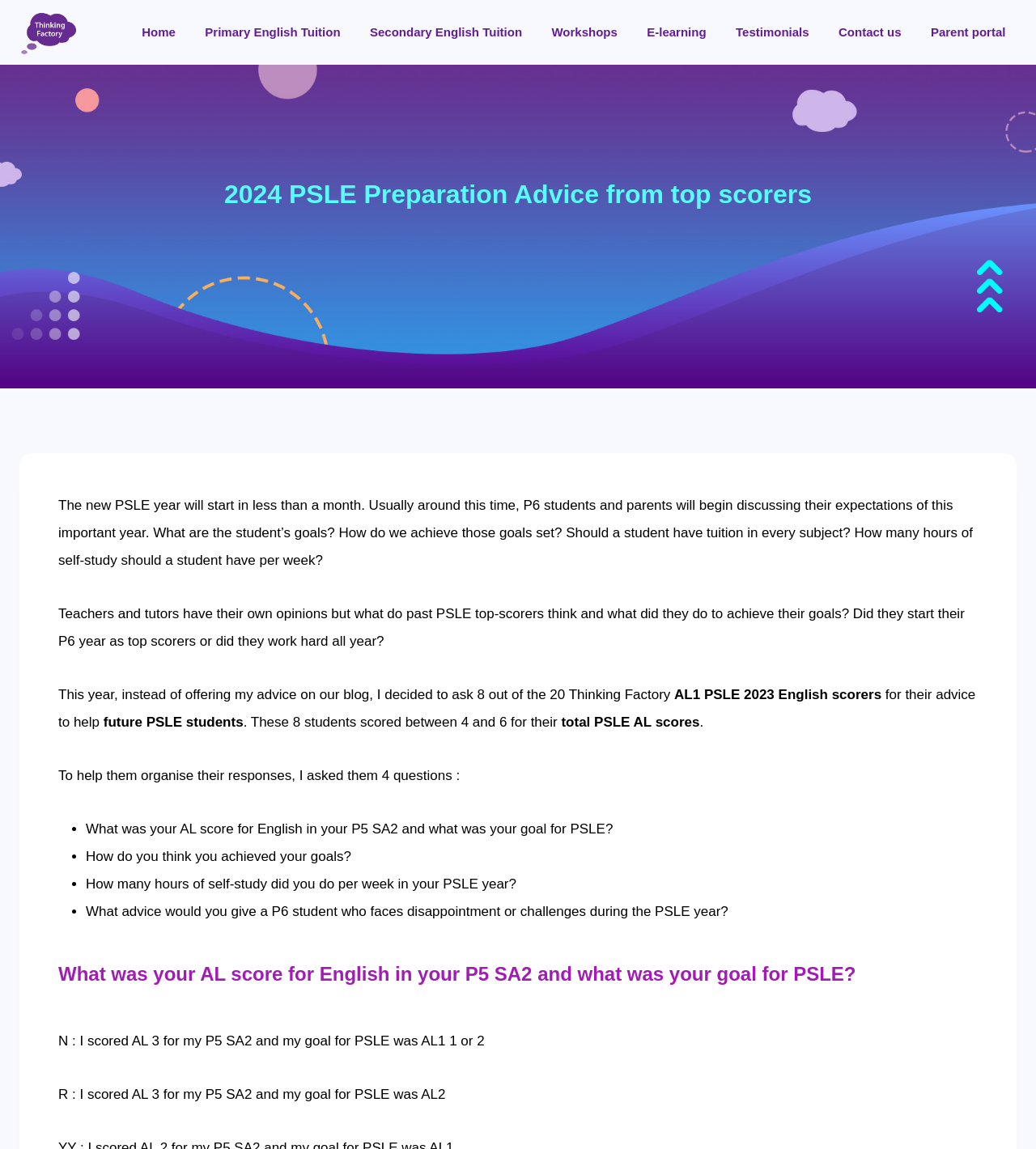Can you find the bounding box coordinates for the element that needs to be clicked to execute this instruction: "Click on the 'Primary English Tuition' link"? The coordinates should be given as four float numbers between 0 and 1, i.e., [left, top, right, bottom].

[0.187, 0.011, 0.339, 0.045]